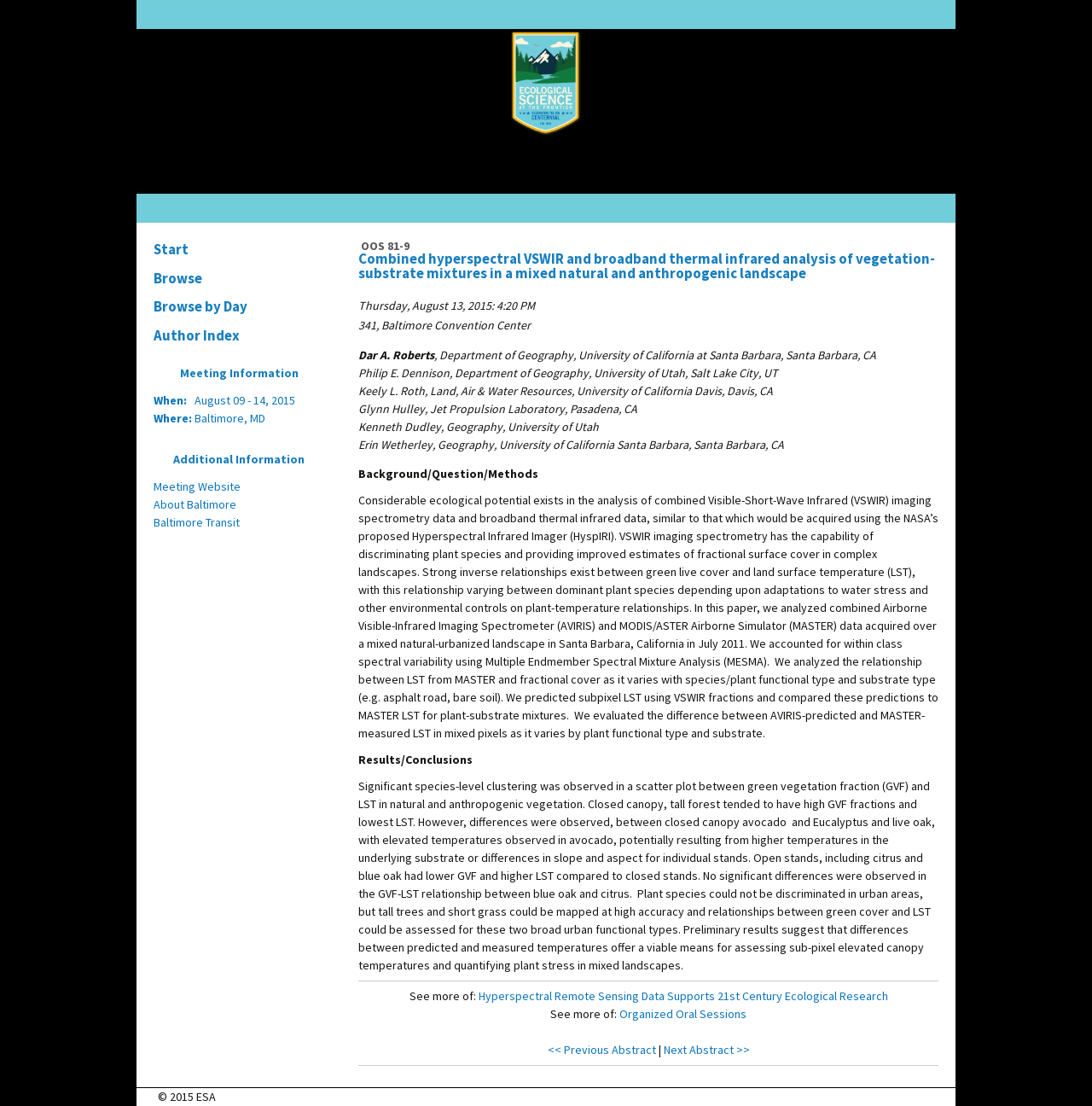Identify the bounding box coordinates for the UI element described as: "<< Previous Abstract". The coordinates should be provided as four floats between 0 and 1: [left, top, right, bottom].

[0.501, 0.941, 0.6, 0.955]